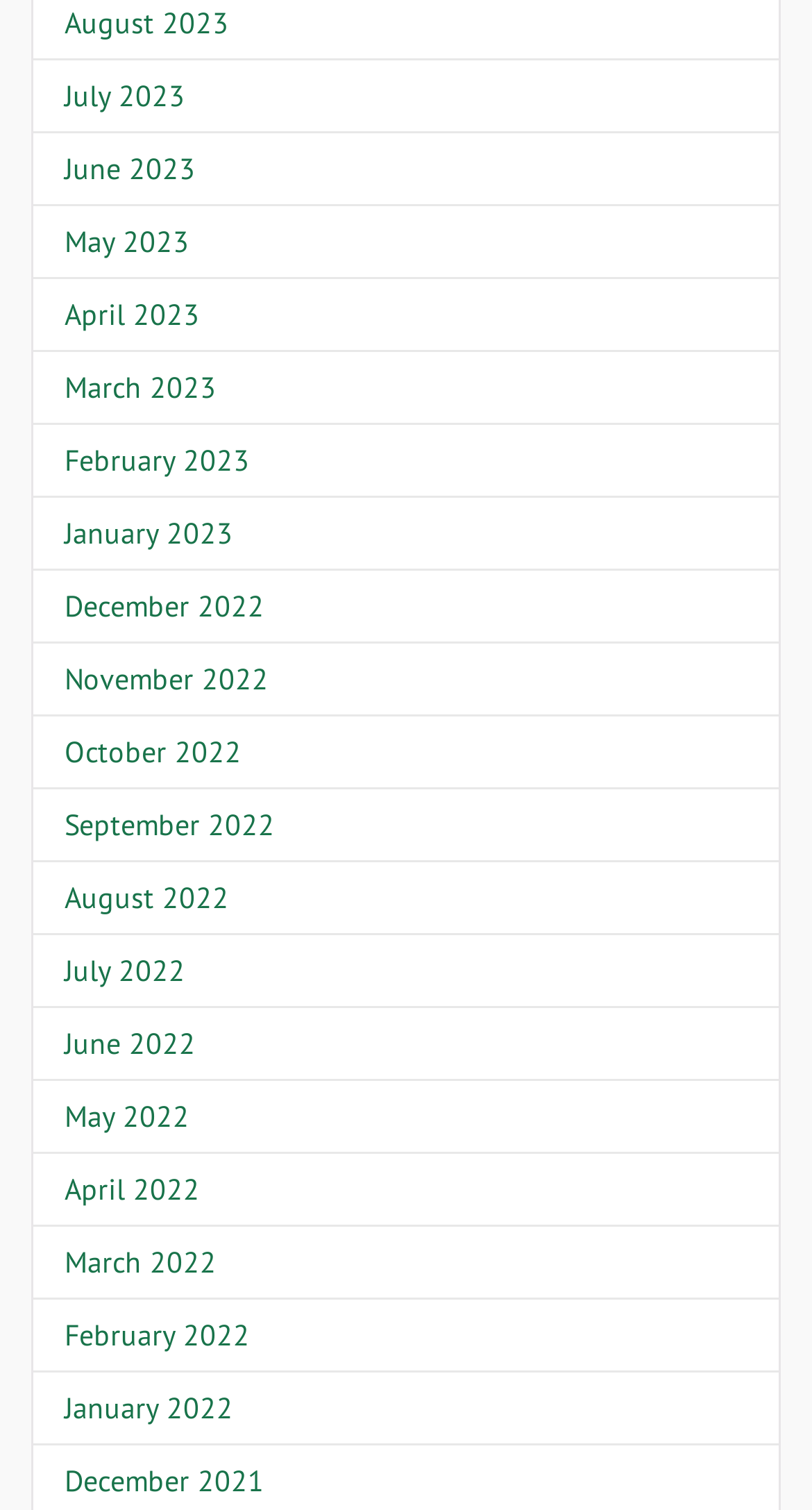Provide the bounding box coordinates, formatted as (top-left x, top-left y, bottom-right x, bottom-right y), with all values being floating point numbers between 0 and 1. Identify the bounding box of the UI element that matches the description: January 2023

[0.079, 0.341, 0.287, 0.365]